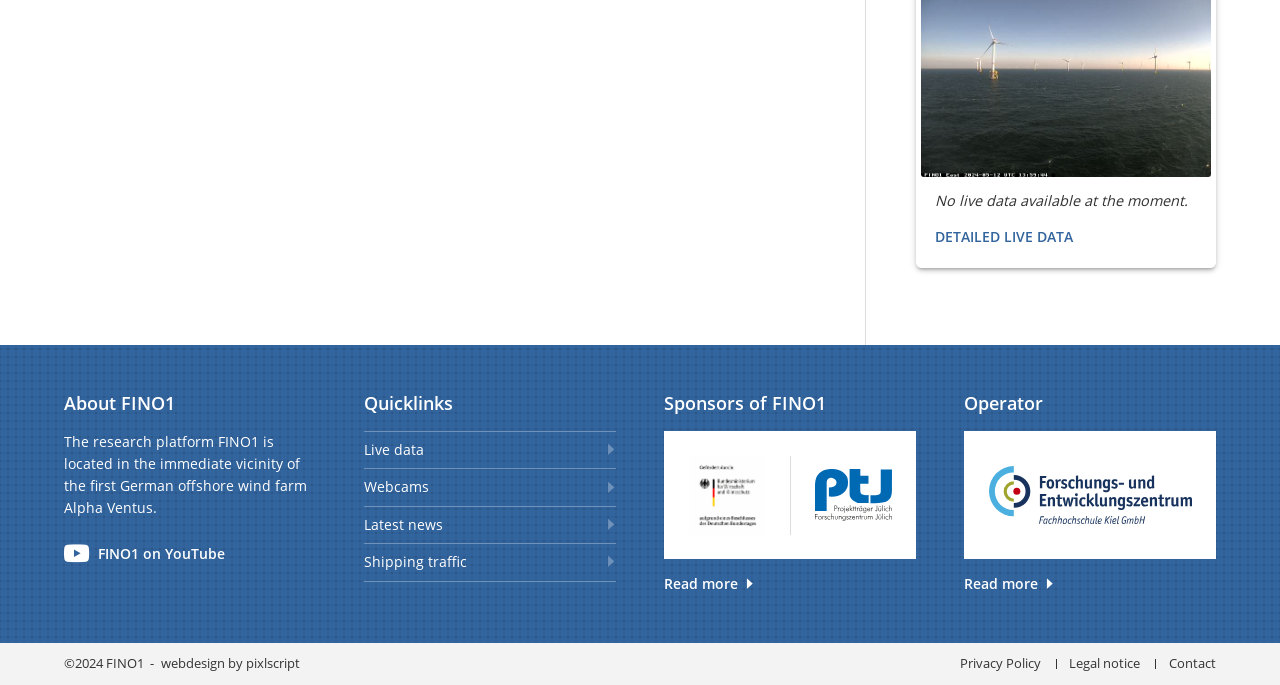Determine the bounding box coordinates for the UI element matching this description: "Privacy Policy".

[0.75, 0.955, 0.813, 0.981]